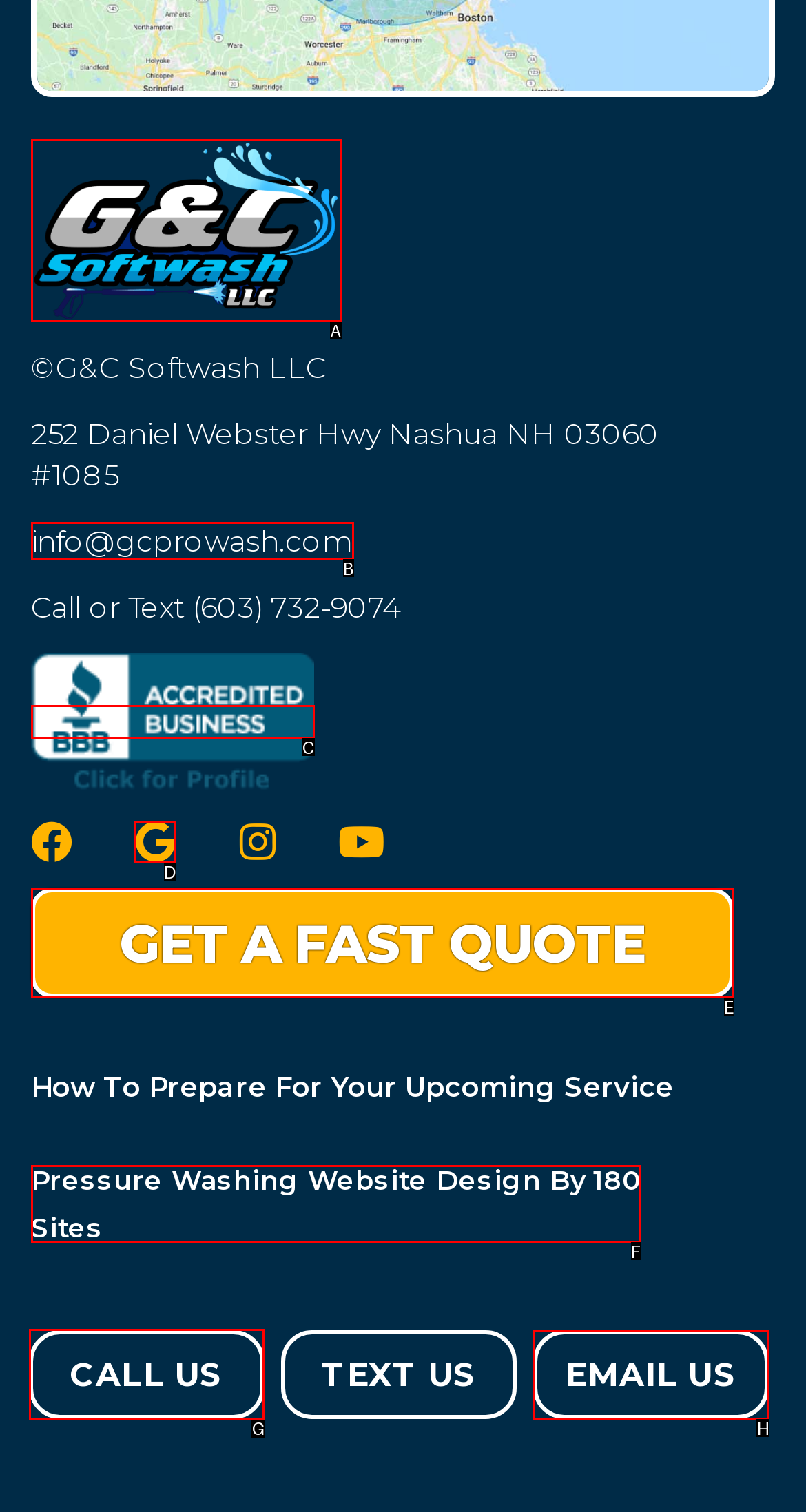Find the option you need to click to complete the following instruction: Call the company
Answer with the corresponding letter from the choices given directly.

G